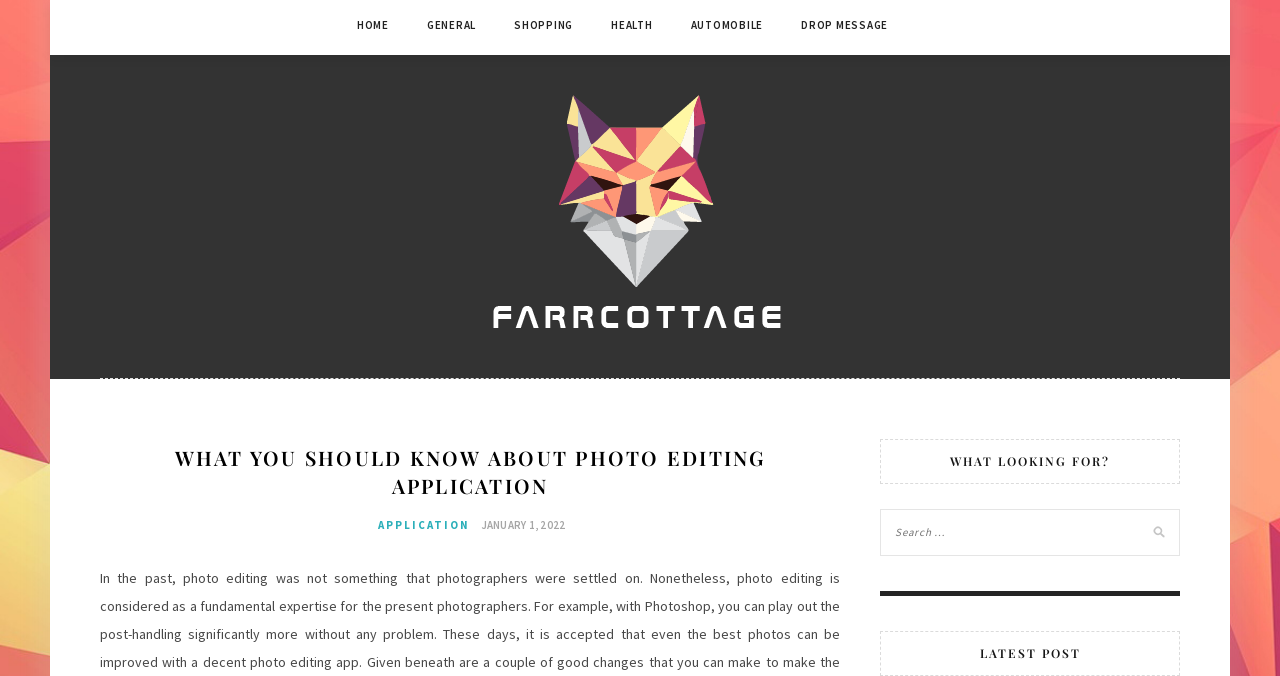Illustrate the webpage thoroughly, mentioning all important details.

The webpage is about photo editing applications, with a focus on what photographers should know about this topic. At the top of the page, there is a navigation menu with six links: "HOME", "GENERAL", "SHOPPING", "HEALTH", "AUTOMOBILE", and "DROP MESSAGE", aligned horizontally and taking up the full width of the page.

Below the navigation menu, there is a prominent link to "Farr Cottage" with an accompanying image of the same name, positioned on the left side of the page. The image is slightly larger than the link.

To the right of the "Farr Cottage" link and image, there is a header section with a heading that reads "WHAT YOU SHOULD KNOW ABOUT PHOTO EDITING APPLICATION". Below this heading, there are two links: "APPLICATION" and "JANUARY 1, 2022", with the latter including a timestamp.

Further down the page, there is a section with a heading that asks "WHAT ARE YOU LOOKING FOR?". This section contains a search box, allowing users to input their queries.

Overall, the webpage has a clear structure, with distinct sections for navigation, content, and search functionality.